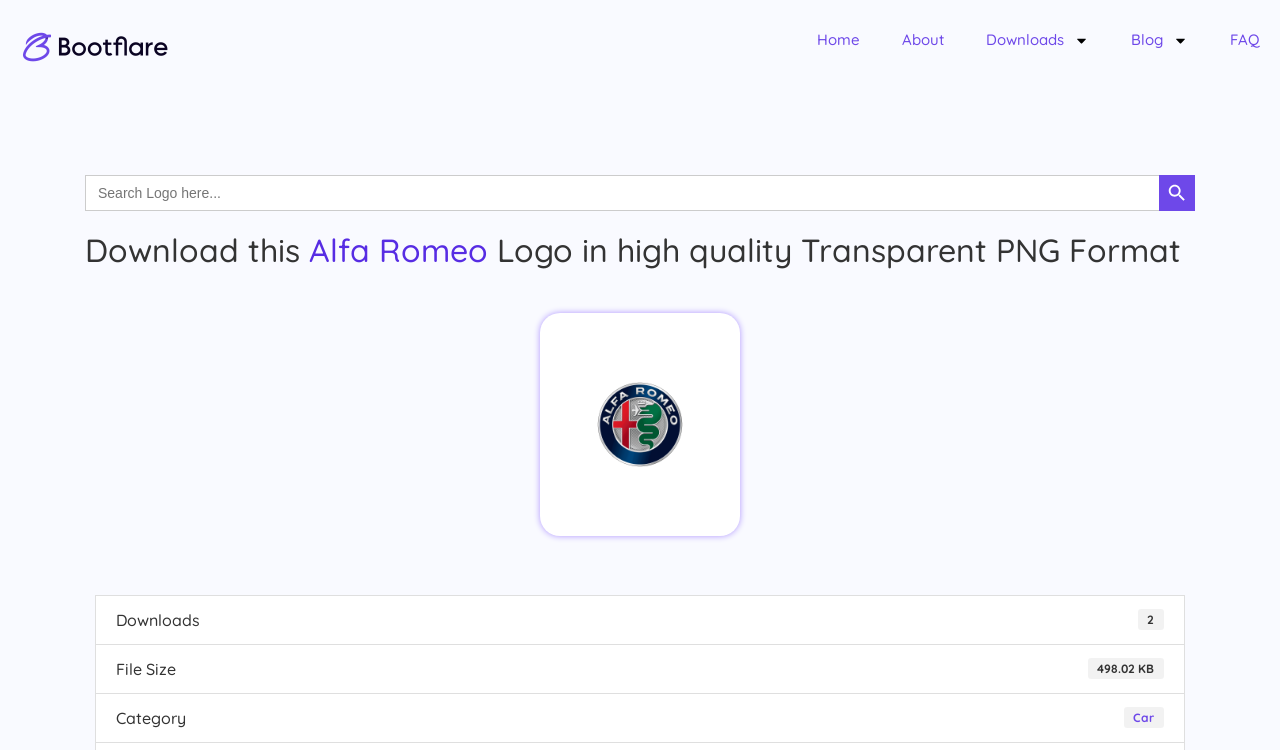Given the element description: "alt="Bootflare Logo"", predict the bounding box coordinates of this UI element. The coordinates must be four float numbers between 0 and 1, given as [left, top, right, bottom].

[0.016, 0.027, 0.133, 0.1]